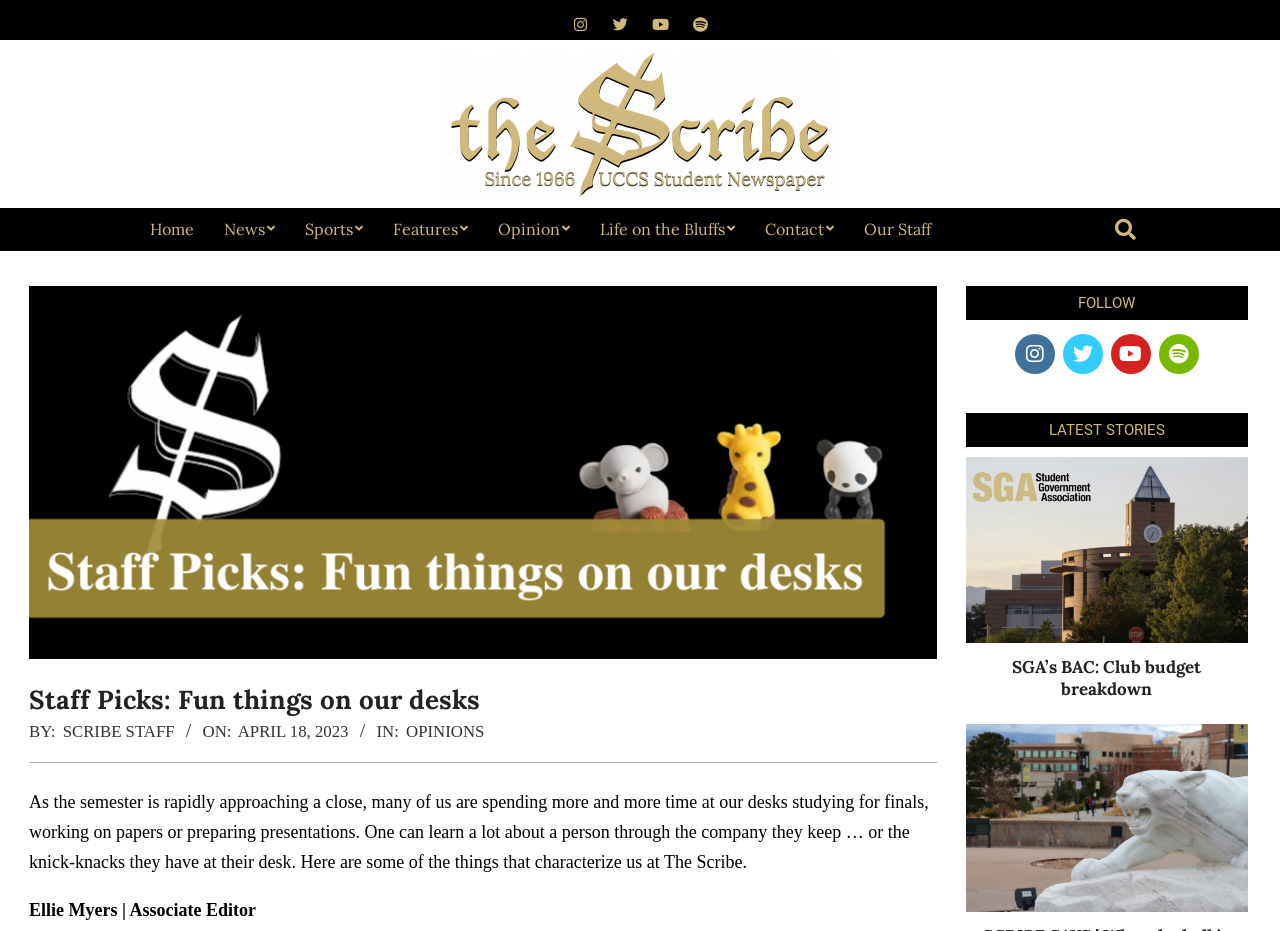Respond to the question with just a single word or phrase: 
What is the topic of the article?

Desk items